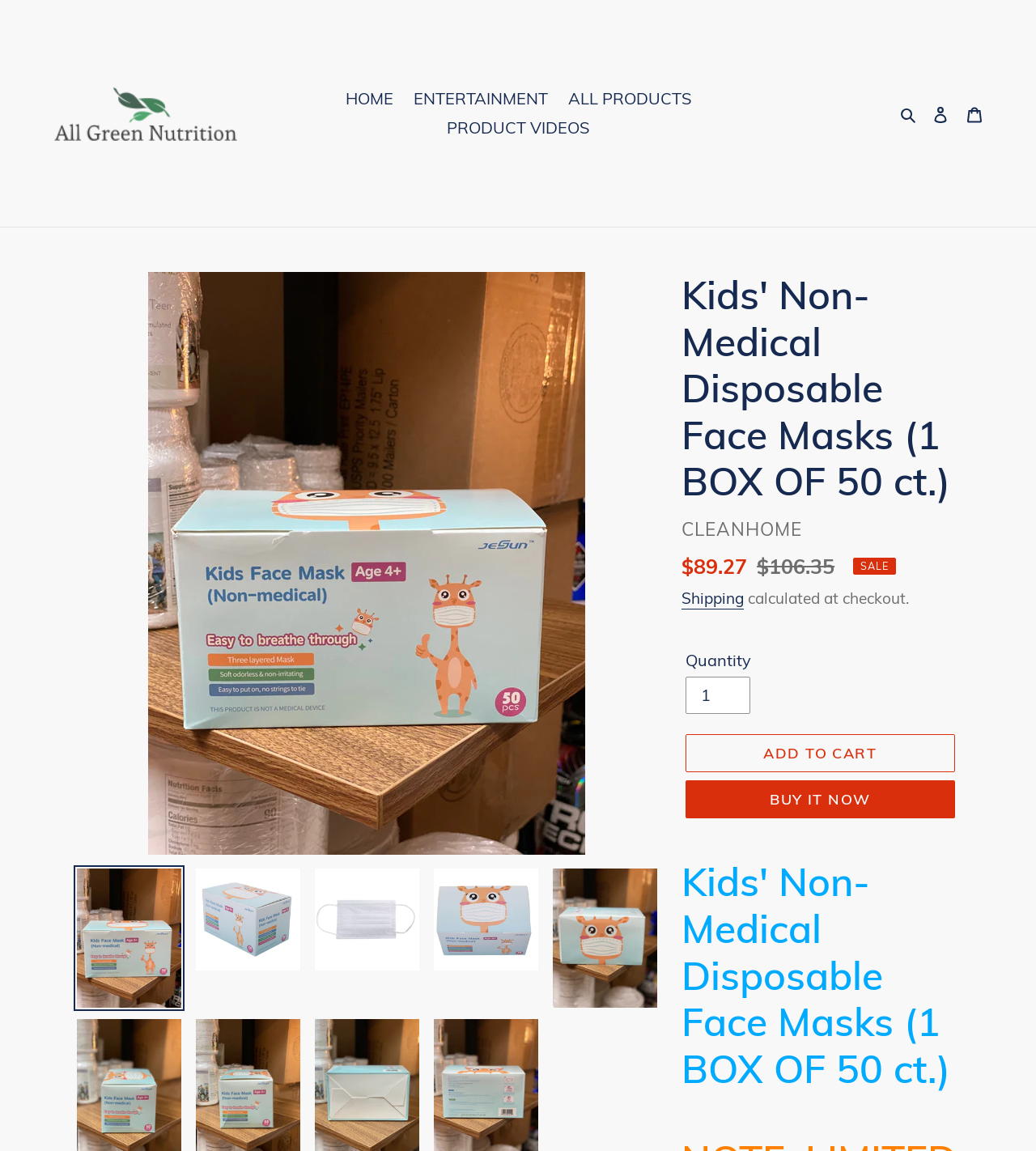Extract the main heading text from the webpage.

Kids' Non-Medical Disposable Face Masks (1 BOX OF 50 ct.)